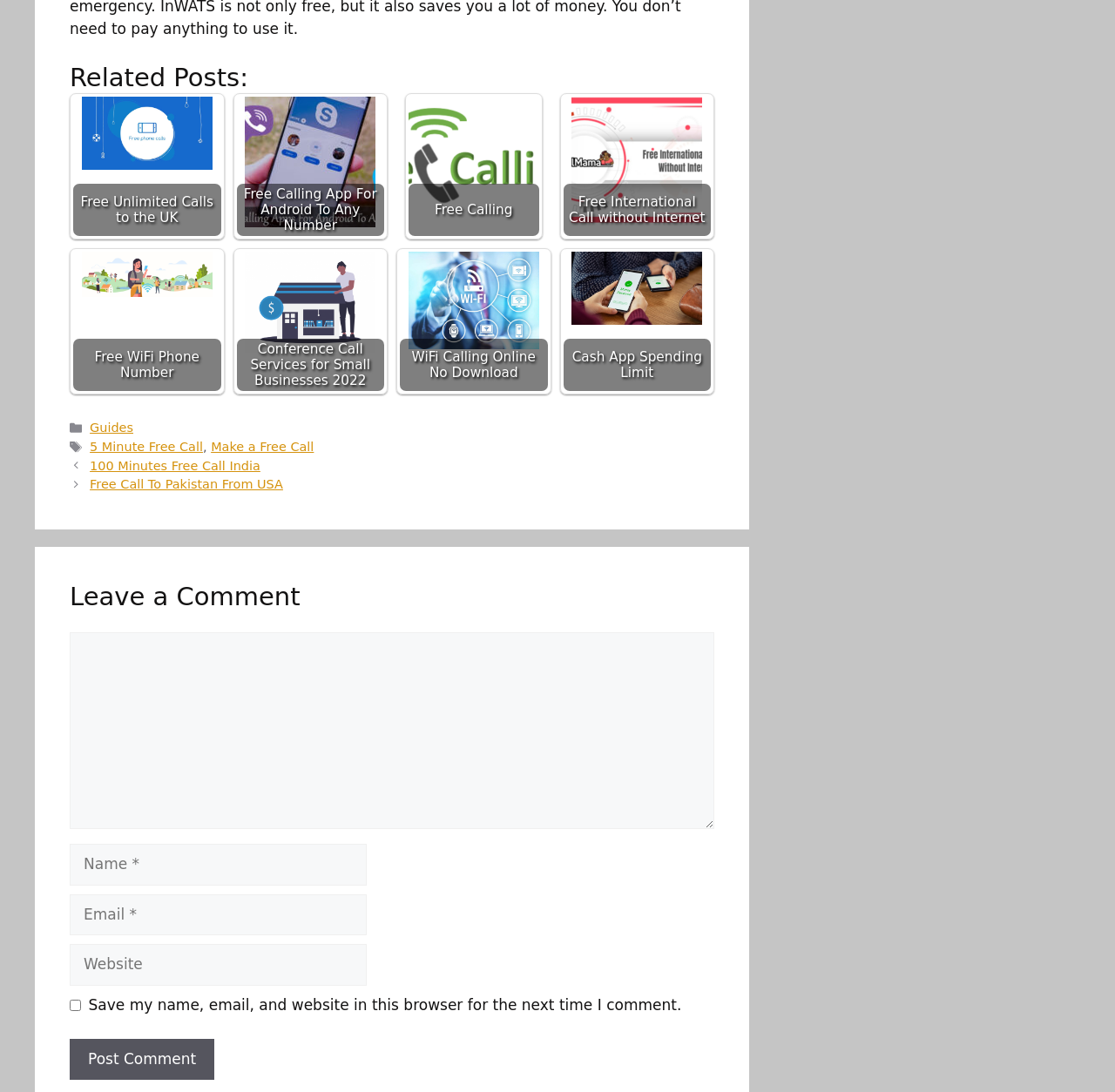How many links are there in the footer section?
Refer to the image and provide a one-word or short phrase answer.

5